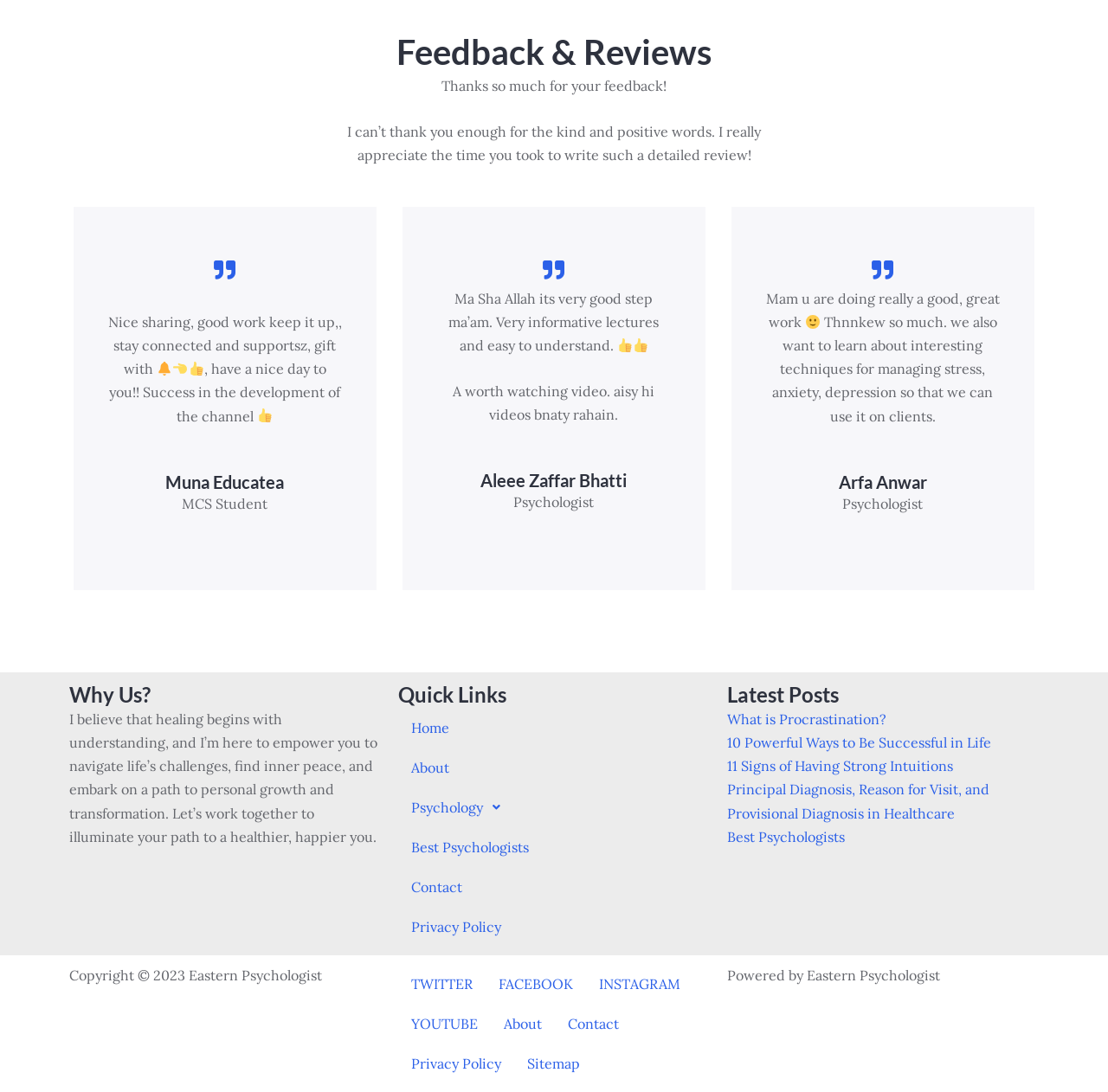Determine the bounding box coordinates of the UI element described by: "Aleee Zaffar Bhatti".

[0.434, 0.43, 0.566, 0.449]